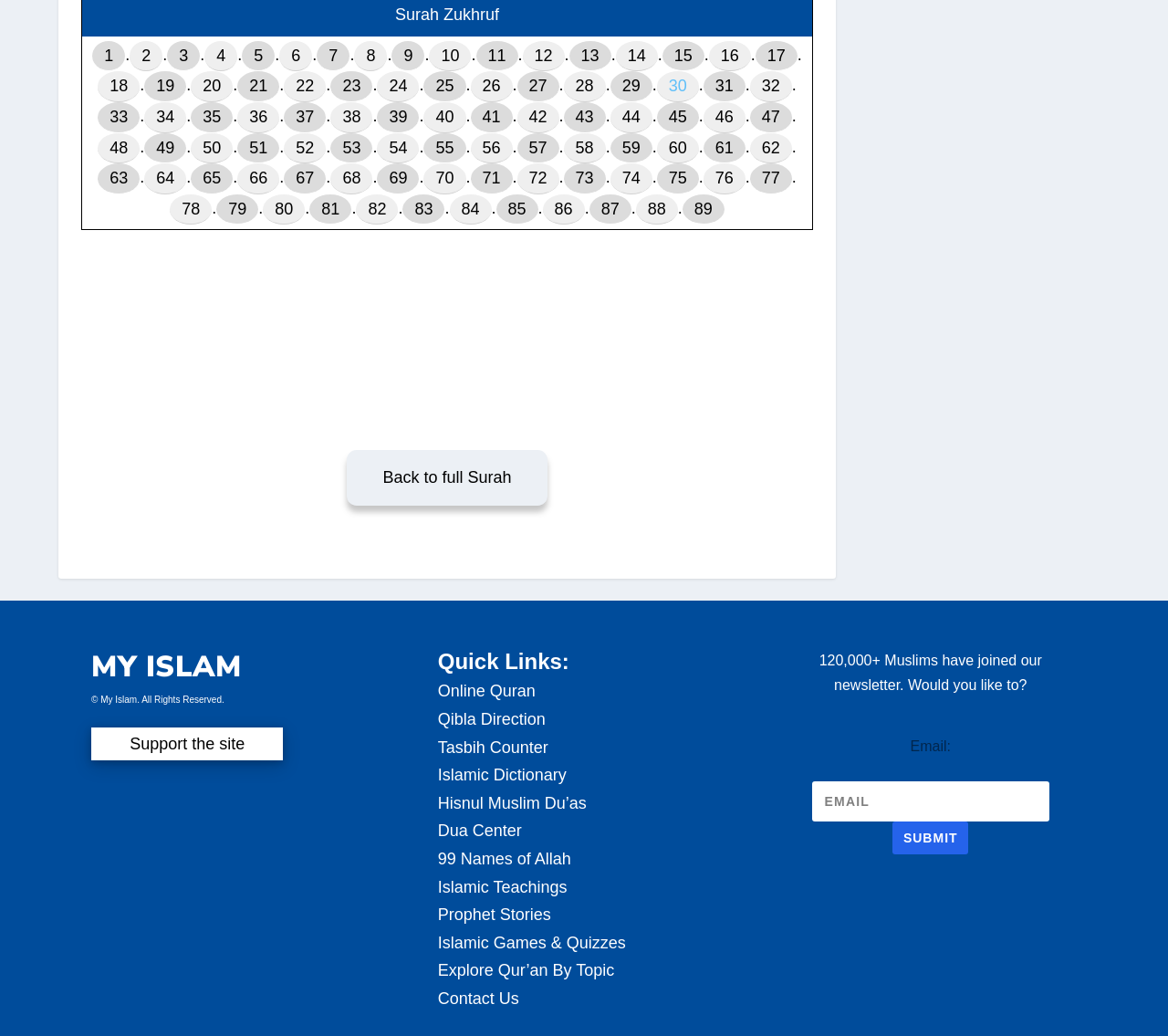Predict the bounding box for the UI component with the following description: "Hisnul Muslim Du’as".

[0.375, 0.766, 0.502, 0.784]